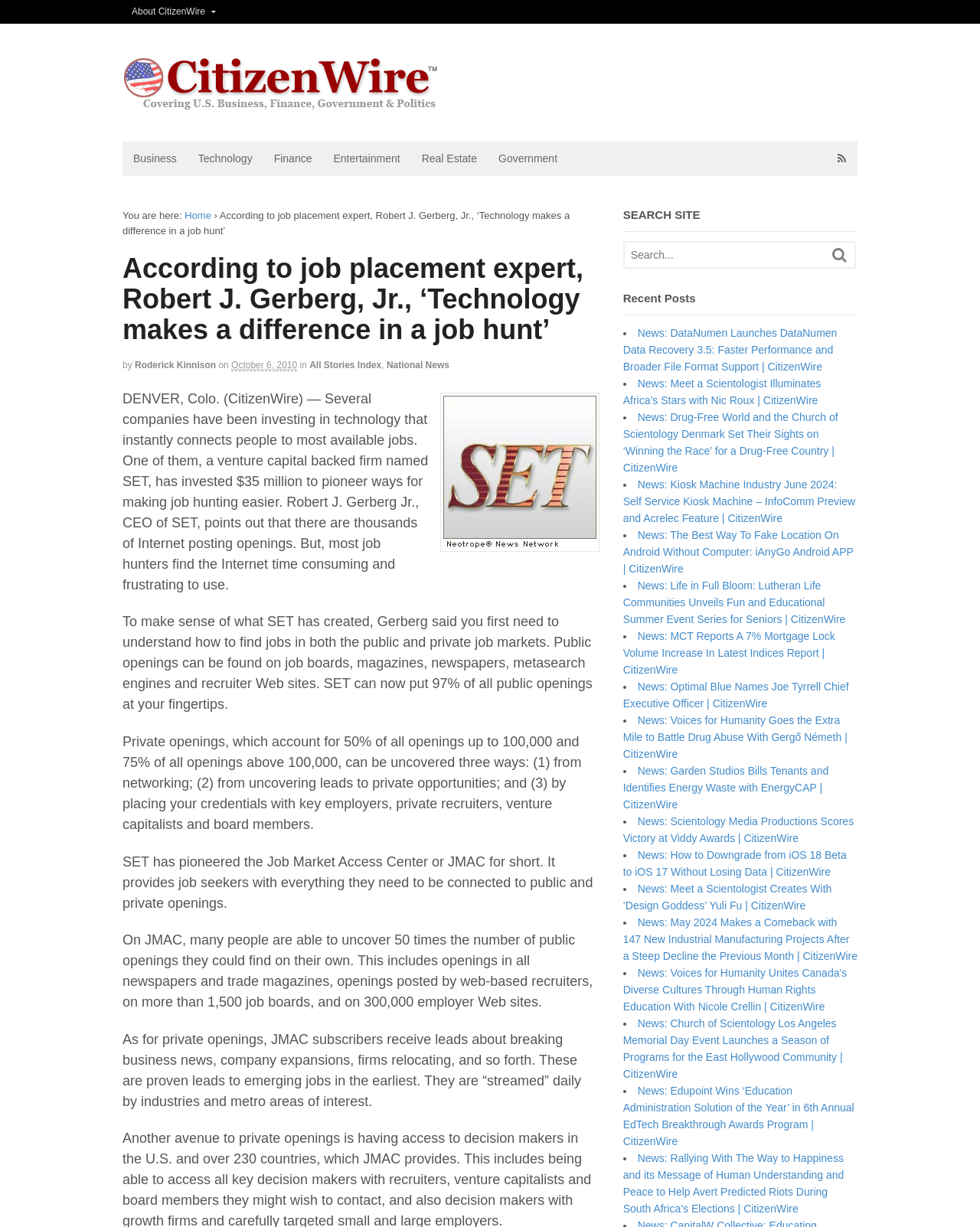Identify the bounding box coordinates for the UI element described as follows: "All Stories Index". Ensure the coordinates are four float numbers between 0 and 1, formatted as [left, top, right, bottom].

[0.316, 0.293, 0.389, 0.302]